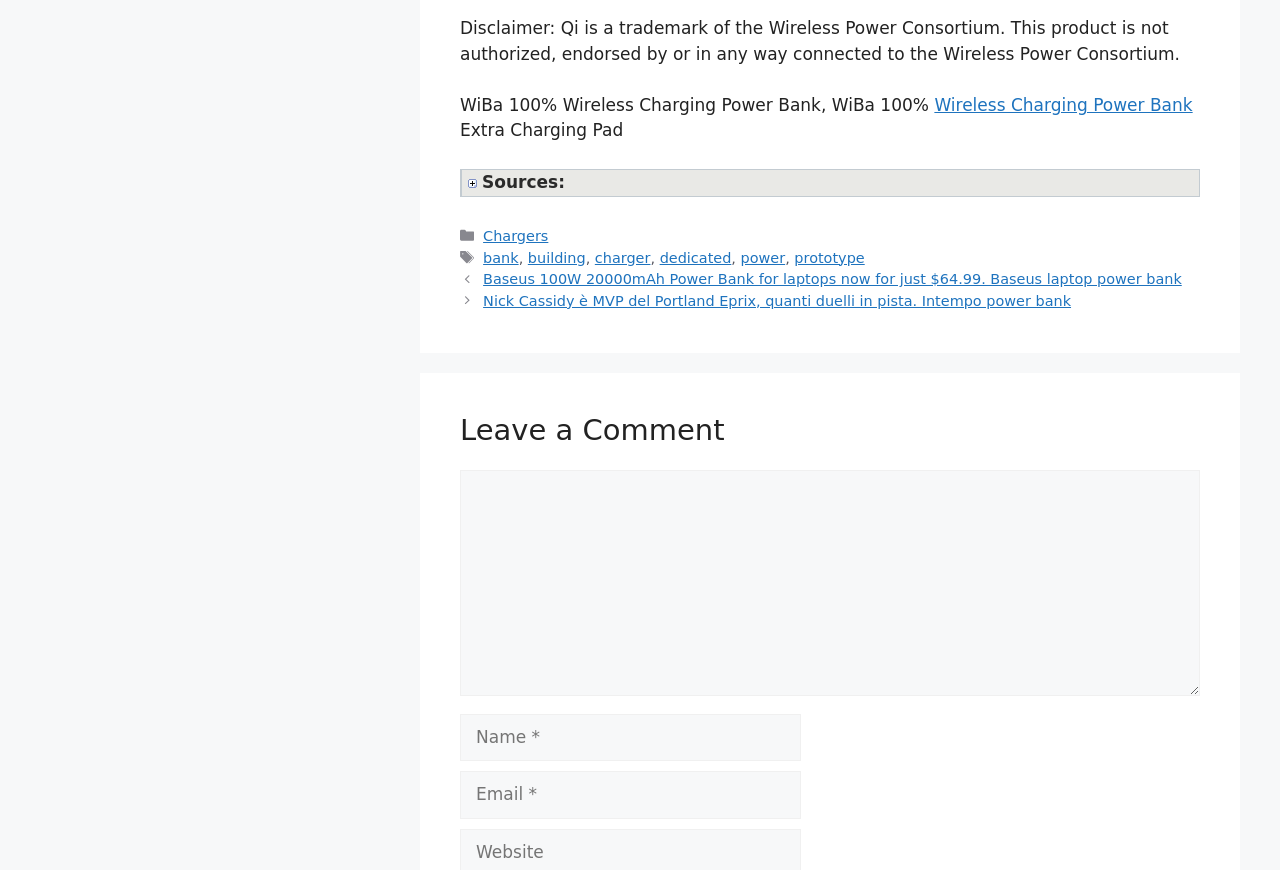Refer to the screenshot and give an in-depth answer to this question: What is the trademark mentioned in the disclaimer?

The disclaimer at the top of the webpage mentions that Qi is a trademark of the Wireless Power Consortium, indicating that the product being discussed is related to wireless charging technology.